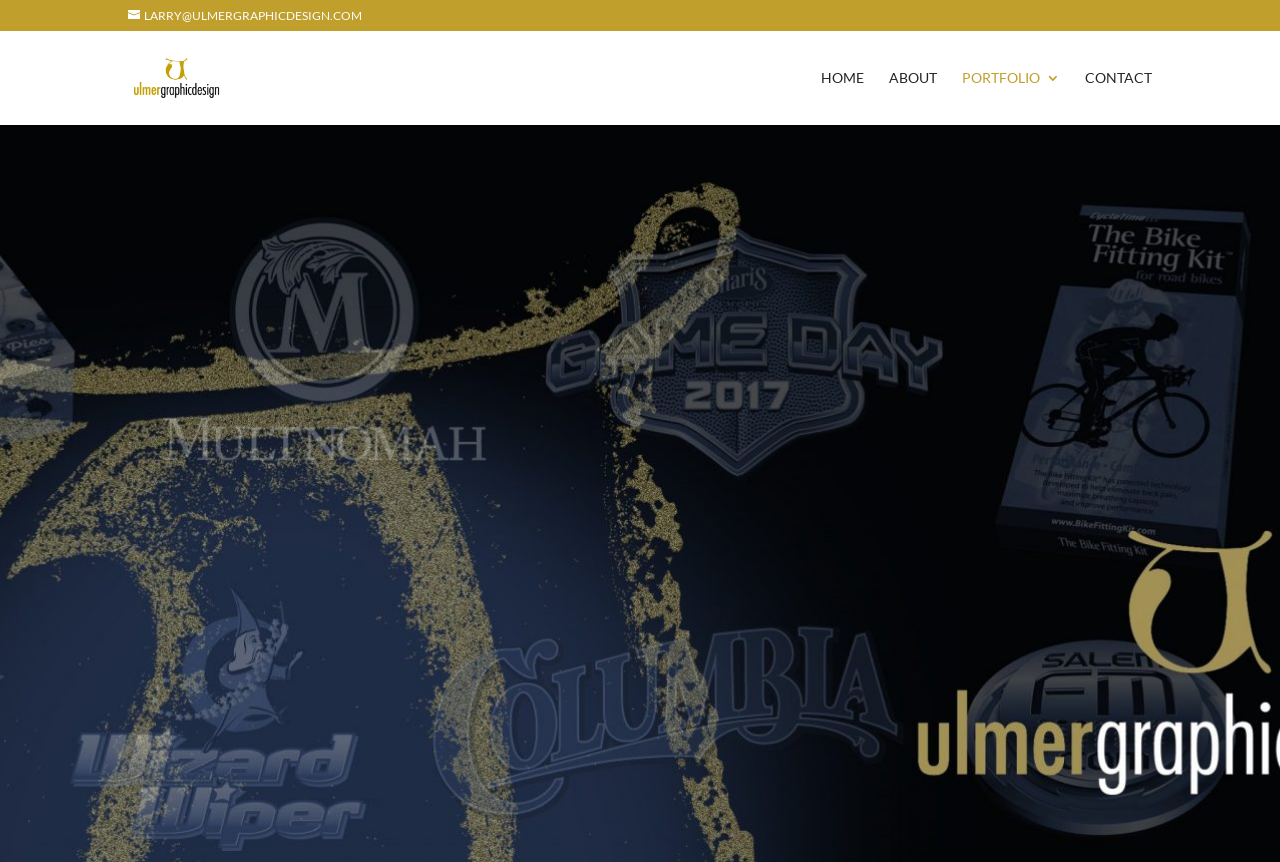Using the given description, provide the bounding box coordinates formatted as (top-left x, top-left y, bottom-right x, bottom-right y), with all values being floating point numbers between 0 and 1. Description: About

[0.695, 0.082, 0.732, 0.145]